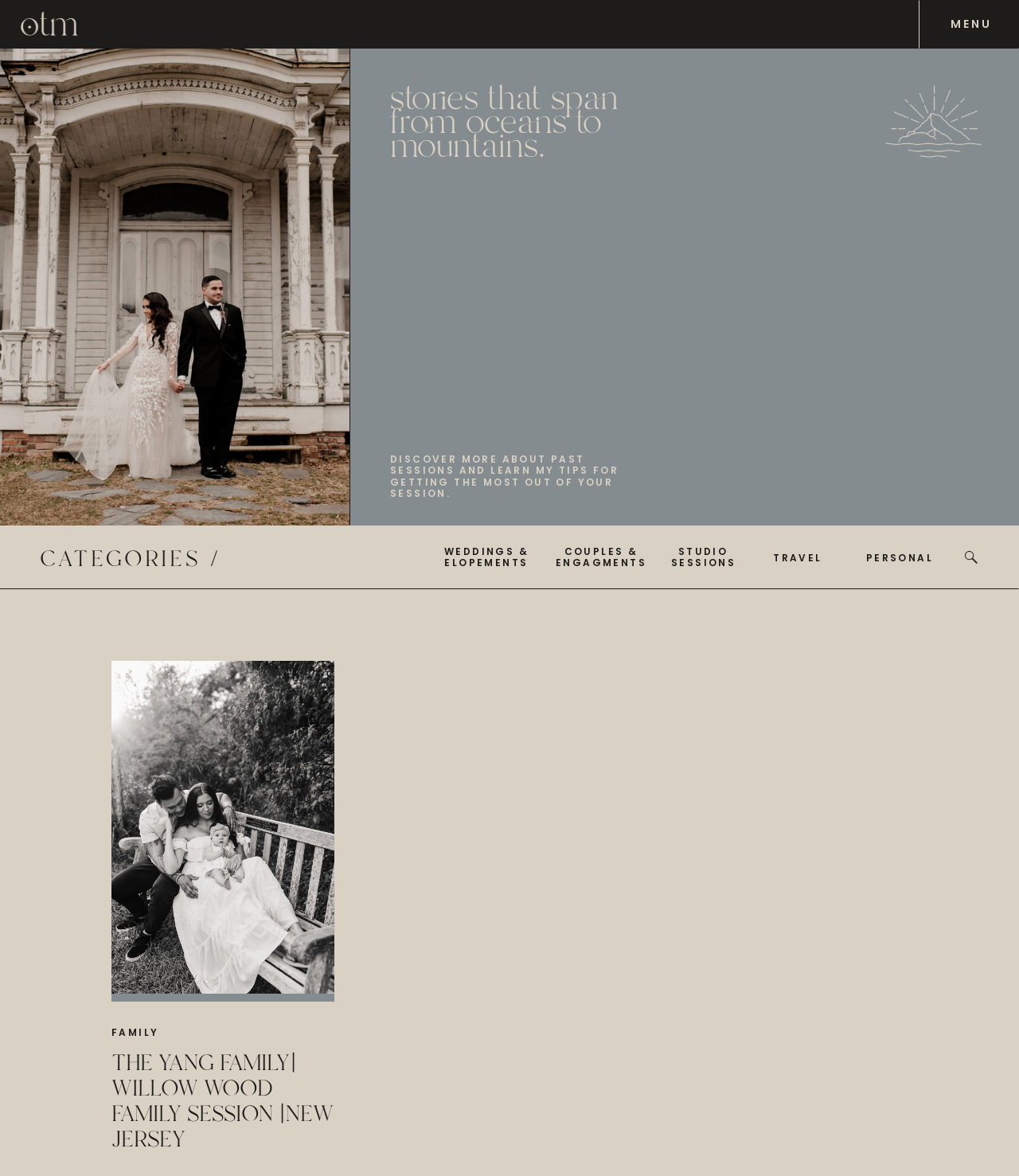Create a full and detailed caption for the entire webpage.

This webpage appears to be a photography portfolio website, with a focus on summer photoshoots. At the top of the page, there is a menu heading with an adjacent image. Below this, there is a prominent heading that reads "DISCOVER MORE ABOUT PAST SESSIONS AND LEARN MY TIPS FOR GETTING THE MOST OUT OF YOUR SESSION." 

To the left of this heading, there is a smaller heading that says "stories that span from oceans to mountains." Below these headings, there are several links and images arranged horizontally, including a personal link, a travel link, and links to various photography session types such as studio sessions, couples and engagements, and weddings and elopements. 

On the right side of the page, there is an image, and below it, there are more links and headings, including a categories heading and a link to a specific family session, "THE YANG FAMILY| WILLOW WOOD FAMILY SESSION |NEW JERSEY". This link is accompanied by a smaller heading that says "FAMILY". 

Further down the page, there is another image, and below it, there is a link to the same family session as mentioned earlier. Overall, the webpage has a clean and organized layout, with clear headings and concise text, and features several images and links to photography sessions and categories.